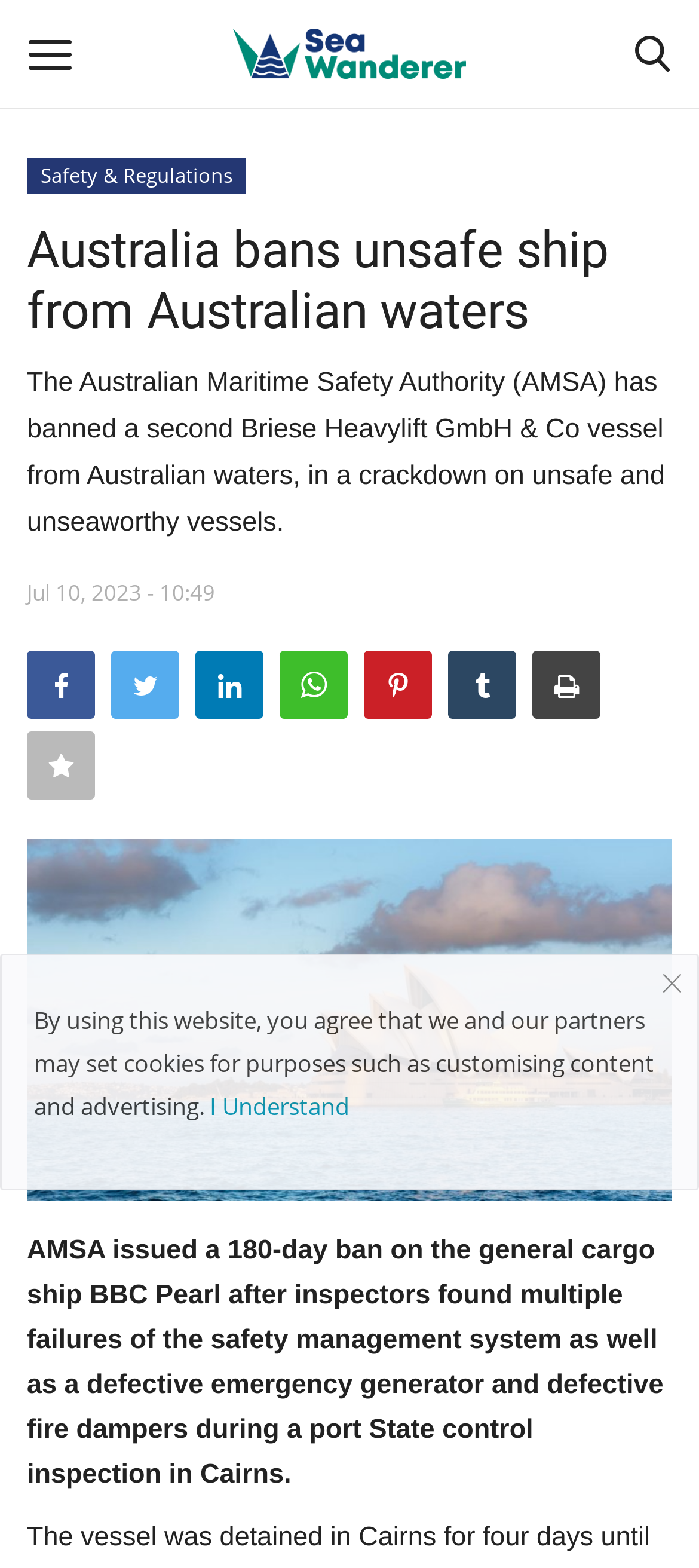How many social media links are there?
Using the details shown in the screenshot, provide a comprehensive answer to the question.

There are 8 social media links located at the top and bottom of the page, represented by icons with descriptions such as '', '', and ''.